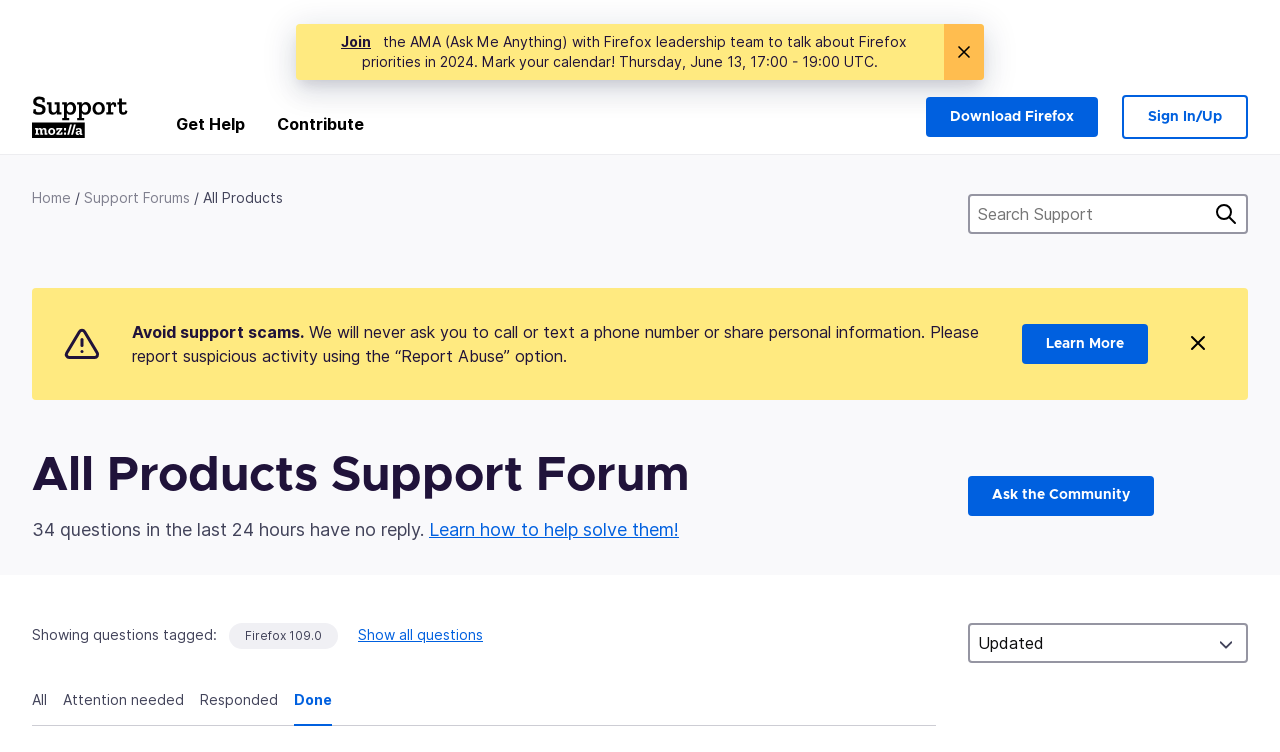Determine the bounding box coordinates of the element that should be clicked to execute the following command: "Search for support".

[0.756, 0.257, 0.975, 0.311]